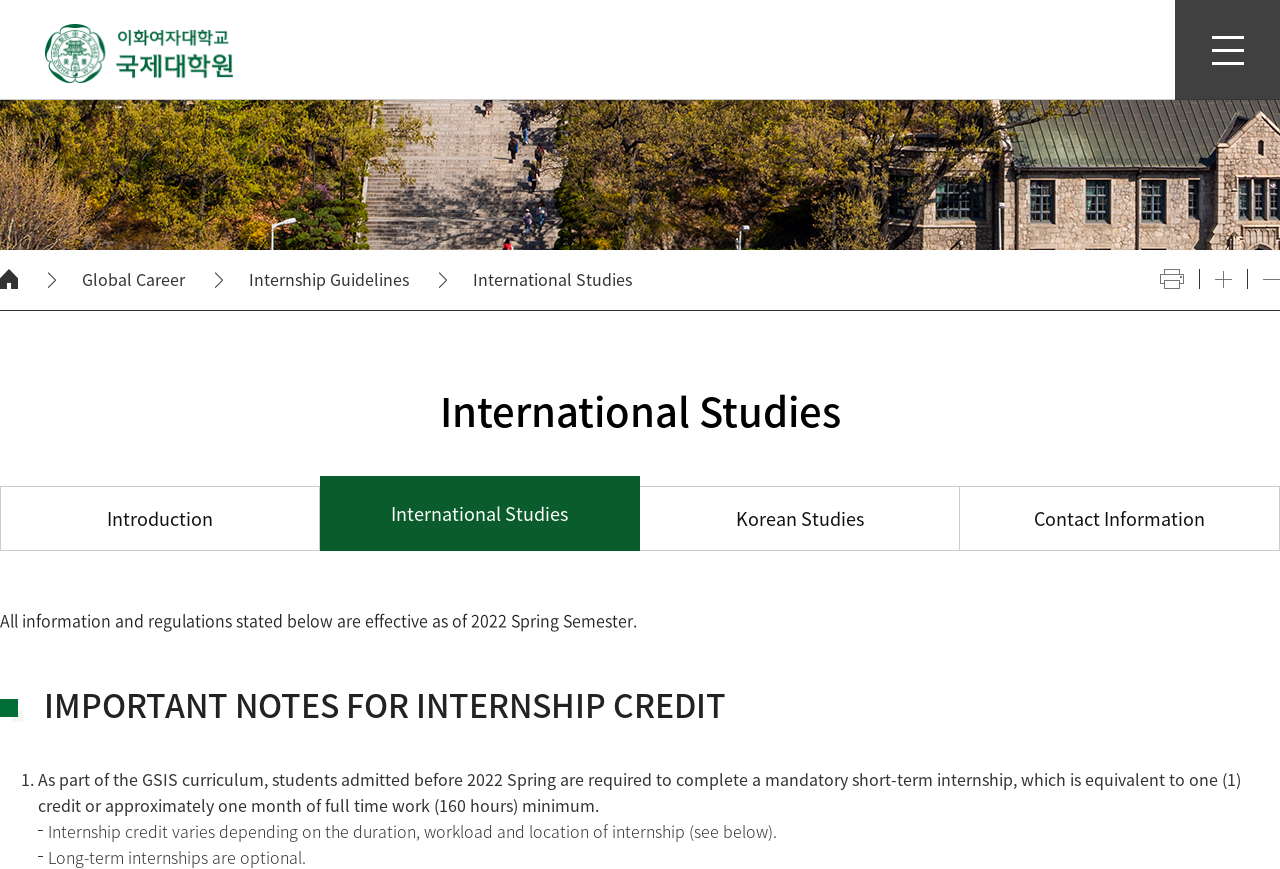What is the name of the graduate school?
Using the picture, provide a one-word or short phrase answer.

Graduate School of International Studies